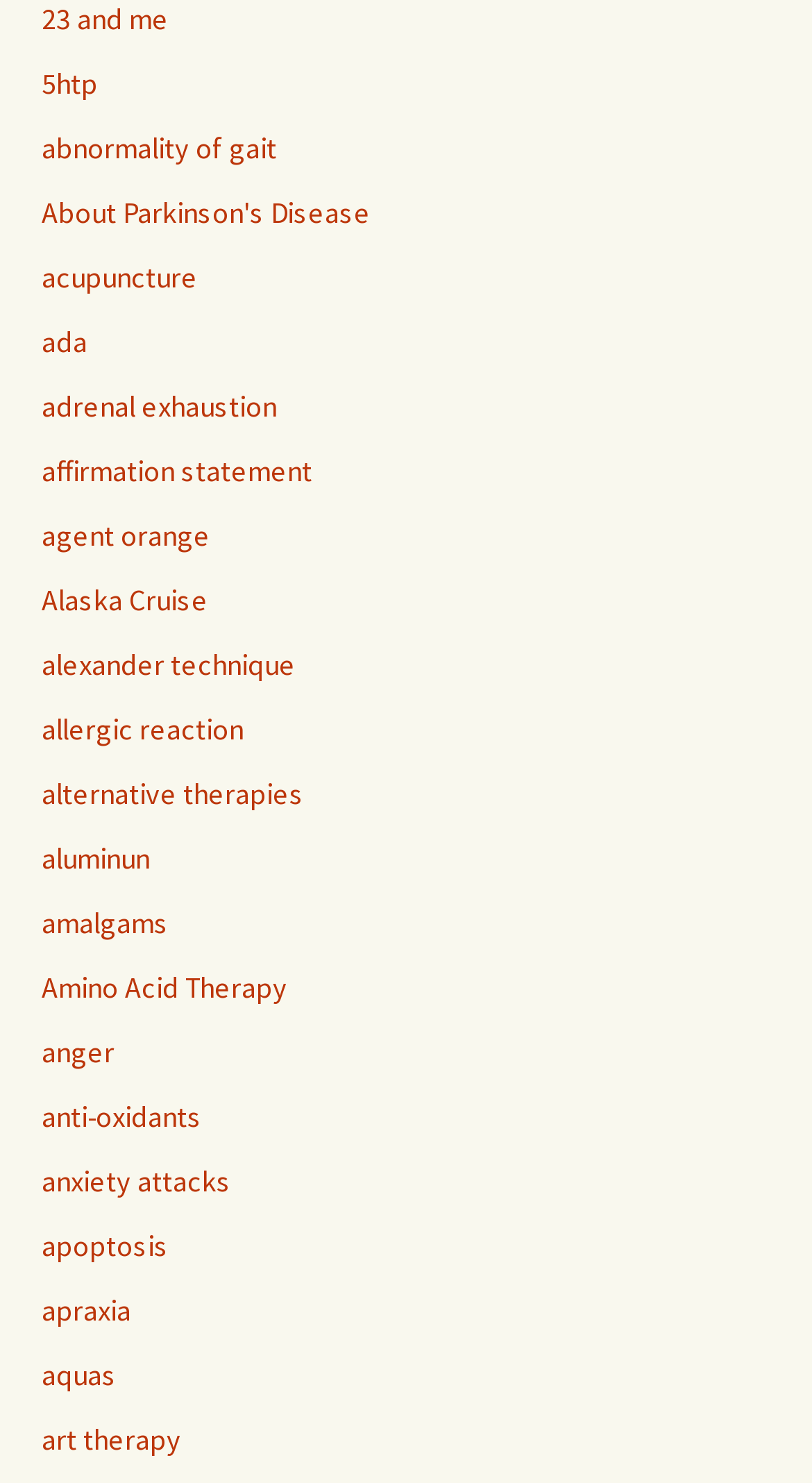Provide a single word or phrase to answer the given question: 
What is the link related to a travel destination?

Alaska Cruise